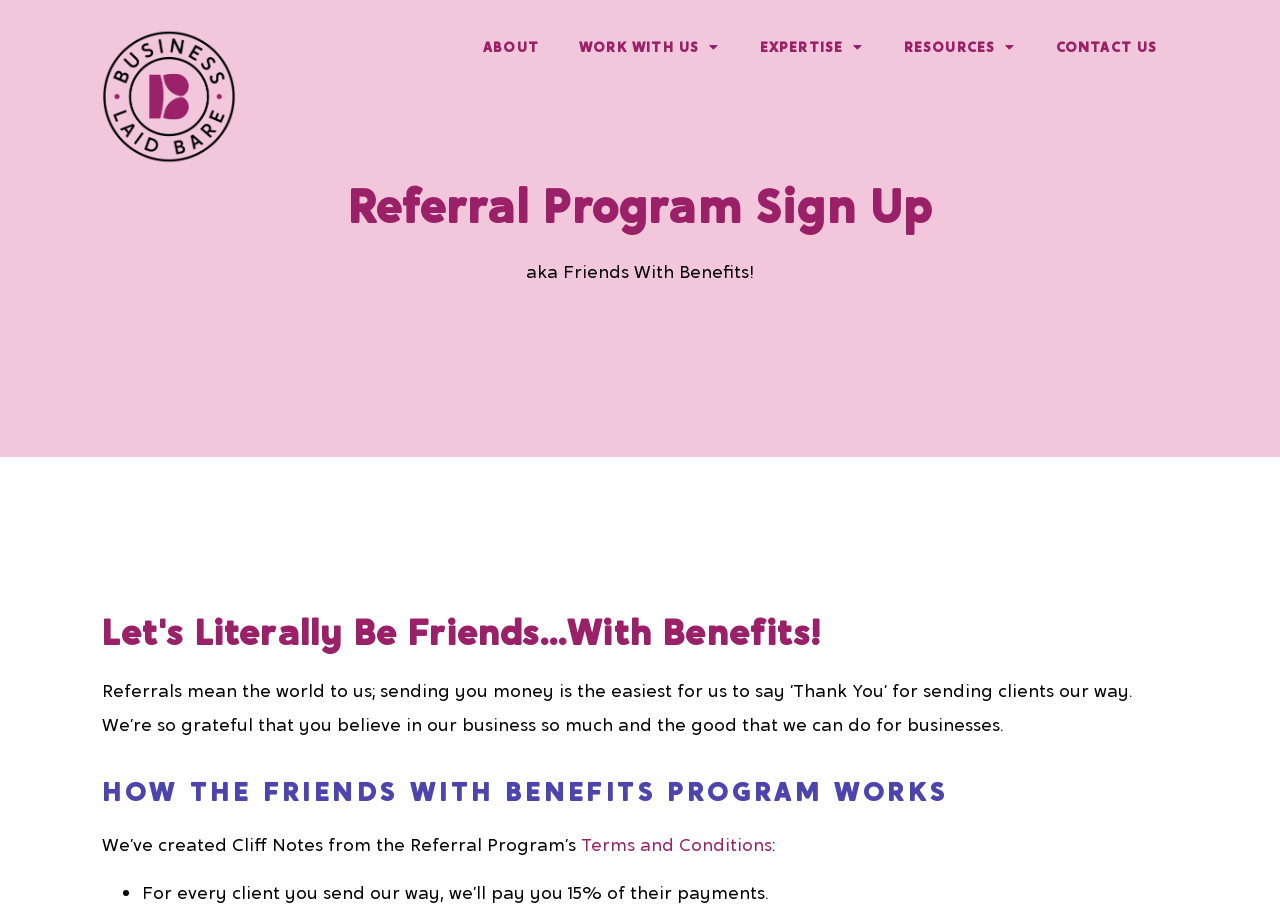Please locate the UI element described by "Contact Us" and provide its bounding box coordinates.

[0.809, 0.028, 0.92, 0.075]